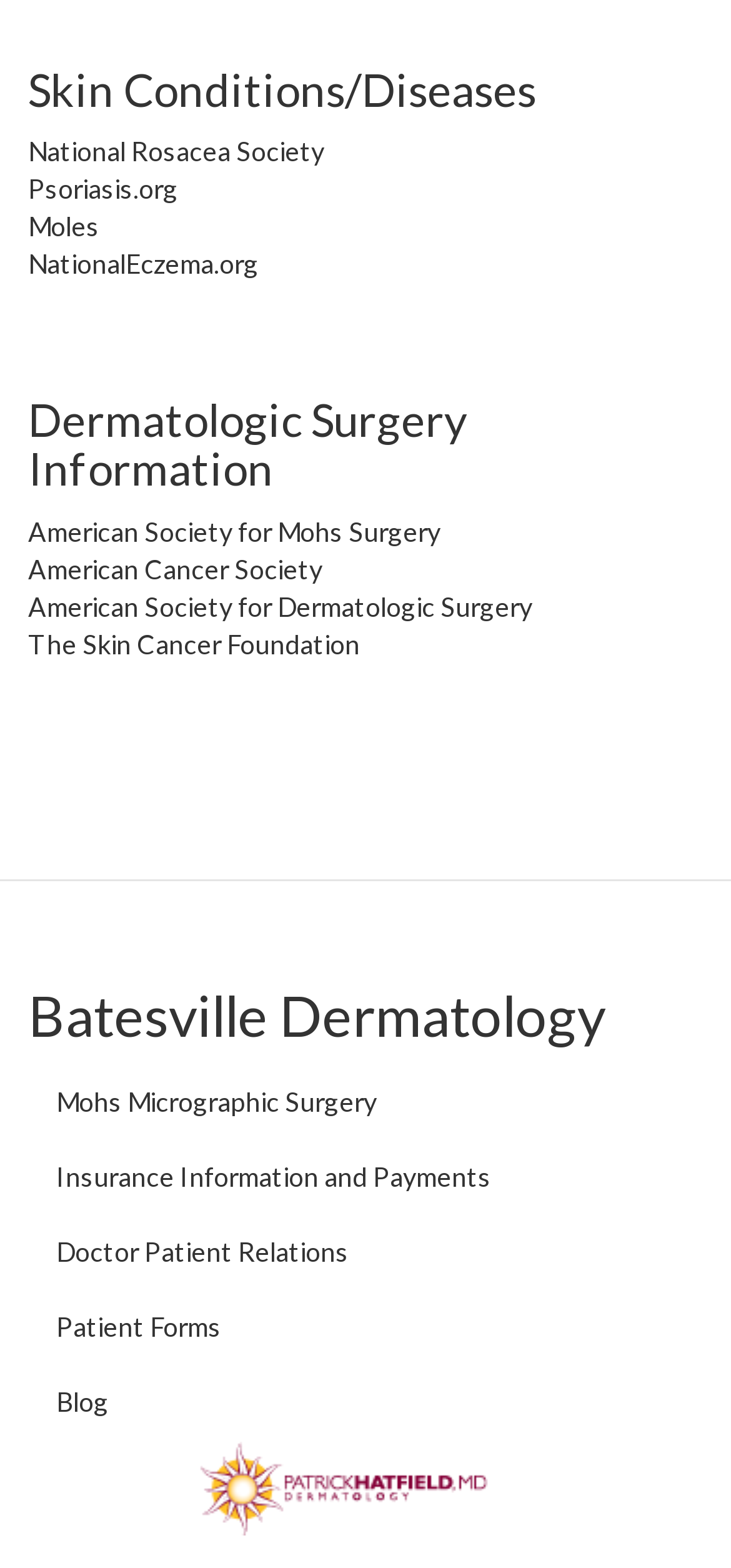Provide your answer in one word or a succinct phrase for the question: 
How many links are related to skin conditions?

5